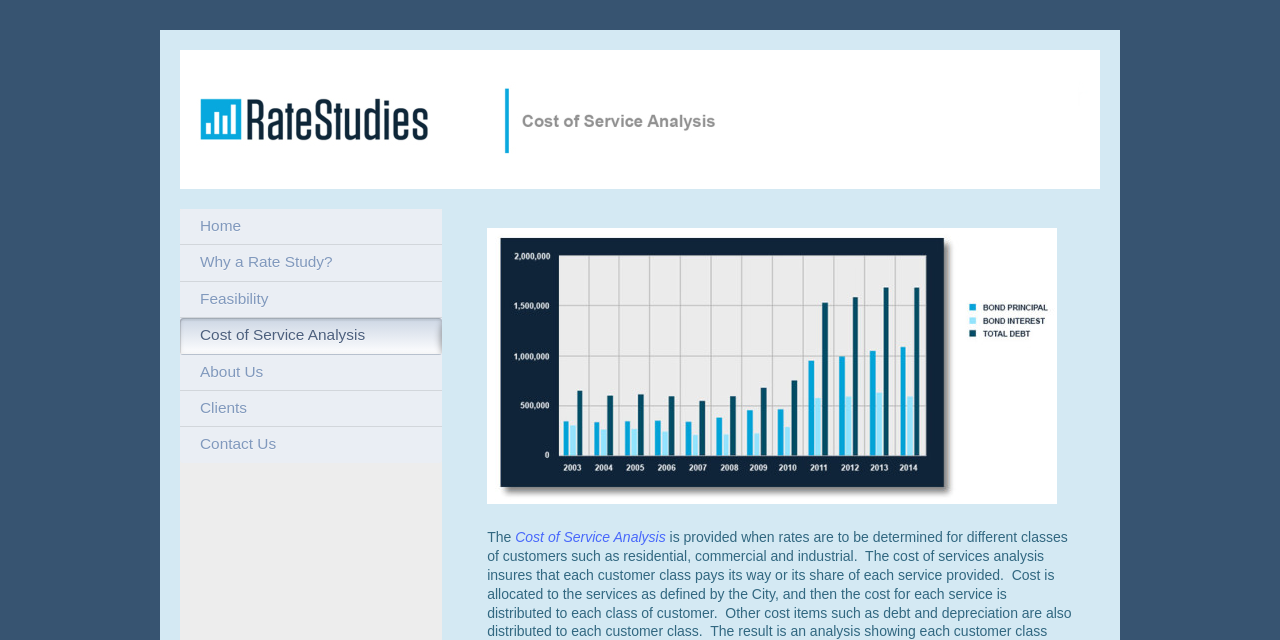Please answer the following question using a single word or phrase: 
How many elements are there in the webpage?

11